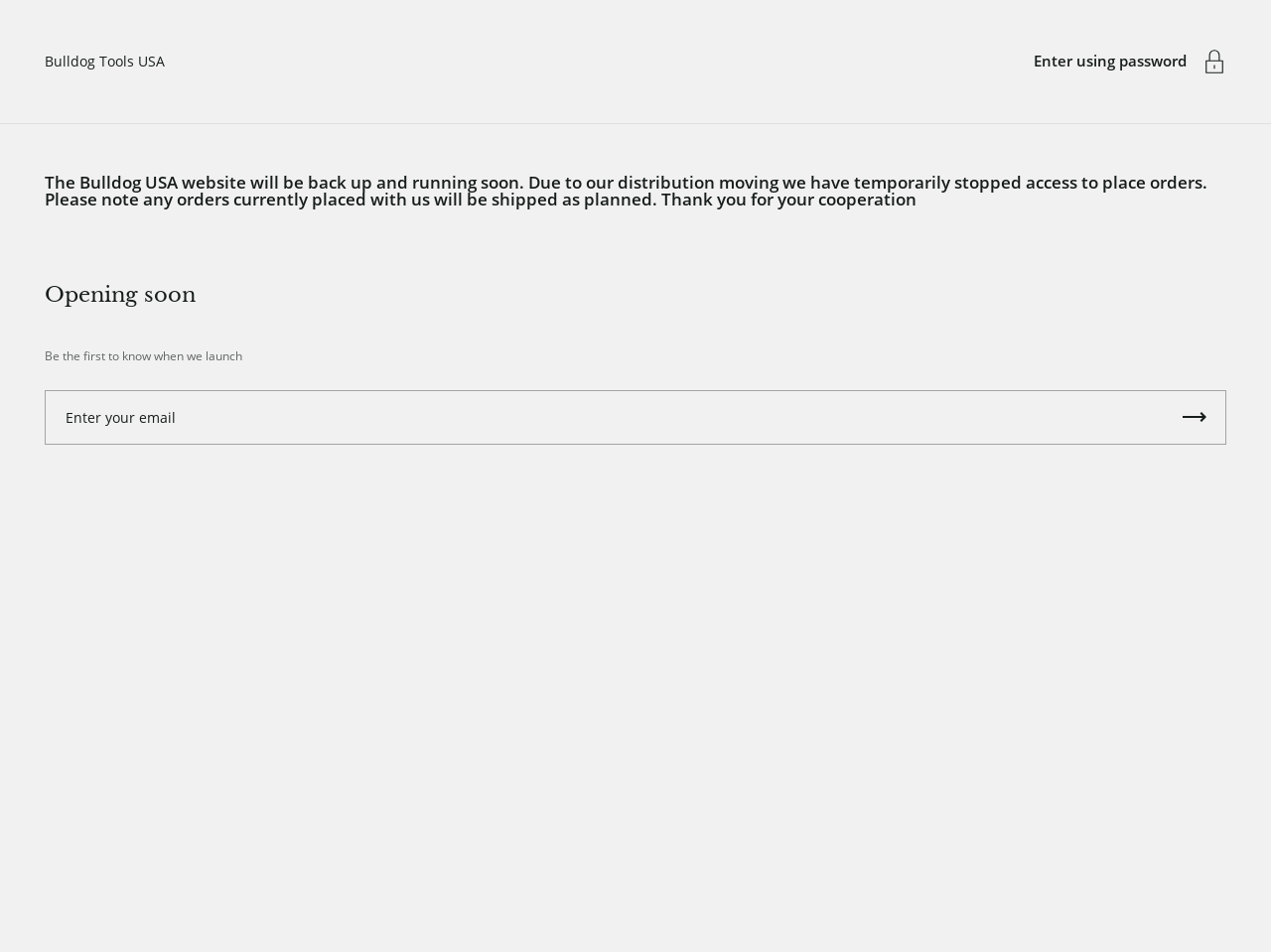Identify and provide the bounding box coordinates of the UI element described: "Privacy". The coordinates should be formatted as [left, top, right, bottom], with each number being a float between 0 and 1.

None